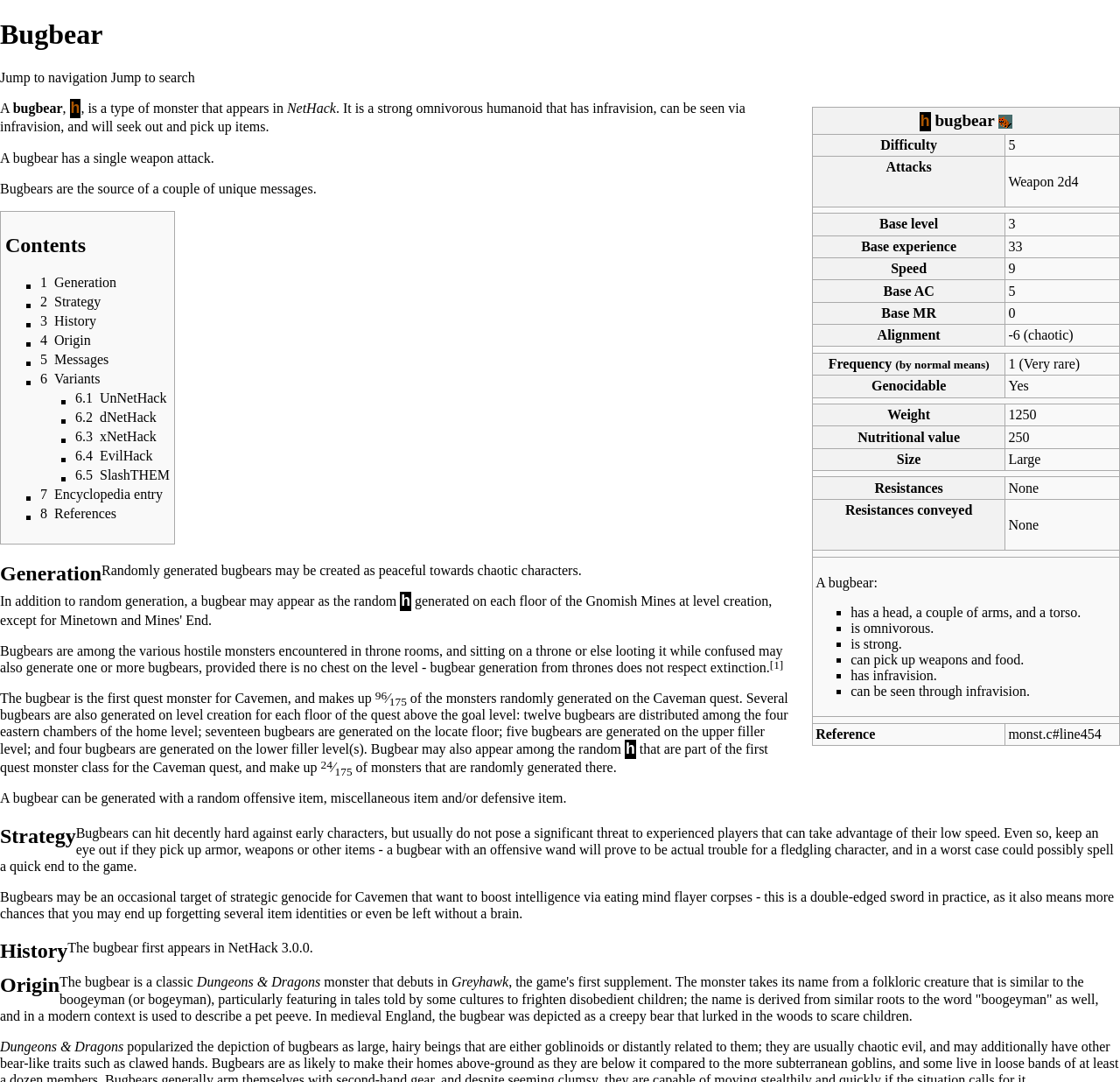What is the difficulty level of a bugbear? Based on the screenshot, please respond with a single word or phrase.

5